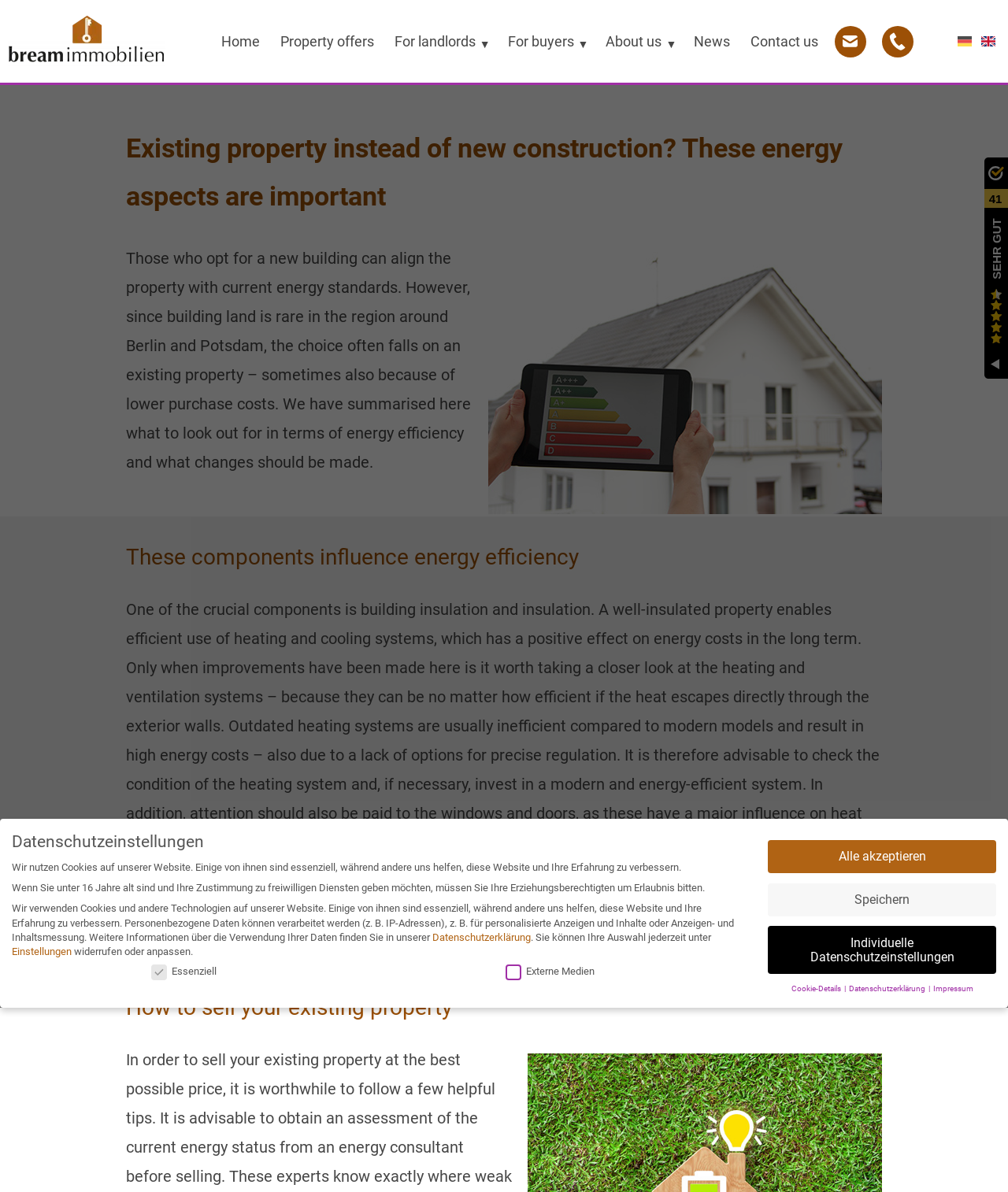What is the purpose of good façade insulation?
Refer to the image and provide a concise answer in one word or phrase.

To reduce heat loss